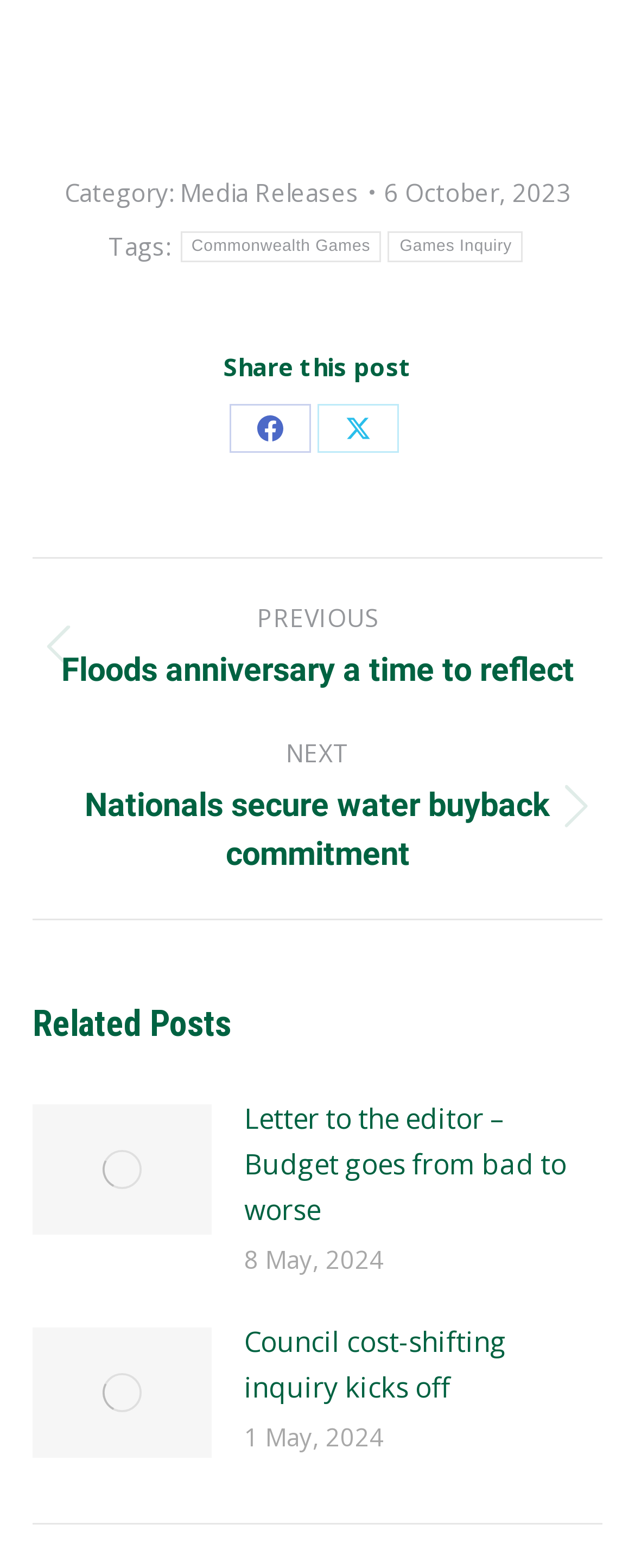How many related posts are shown?
Using the details from the image, give an elaborate explanation to answer the question.

The webpage has a 'Related Posts' section, which contains two article elements, each with a link to a related post, indicating that there are two related posts shown.